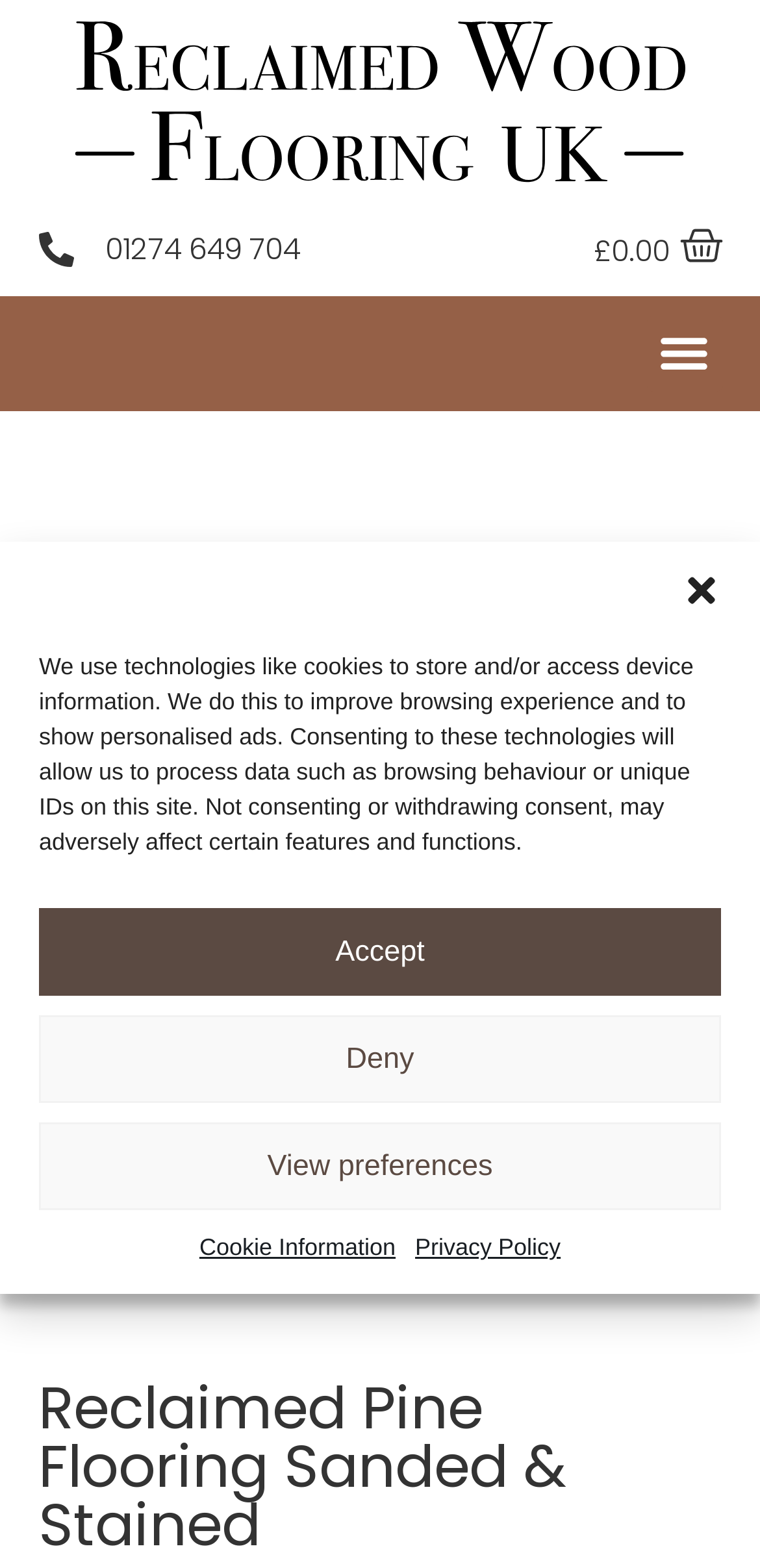Identify the bounding box coordinates of the clickable region to carry out the given instruction: "Search something".

[0.817, 0.406, 0.909, 0.45]